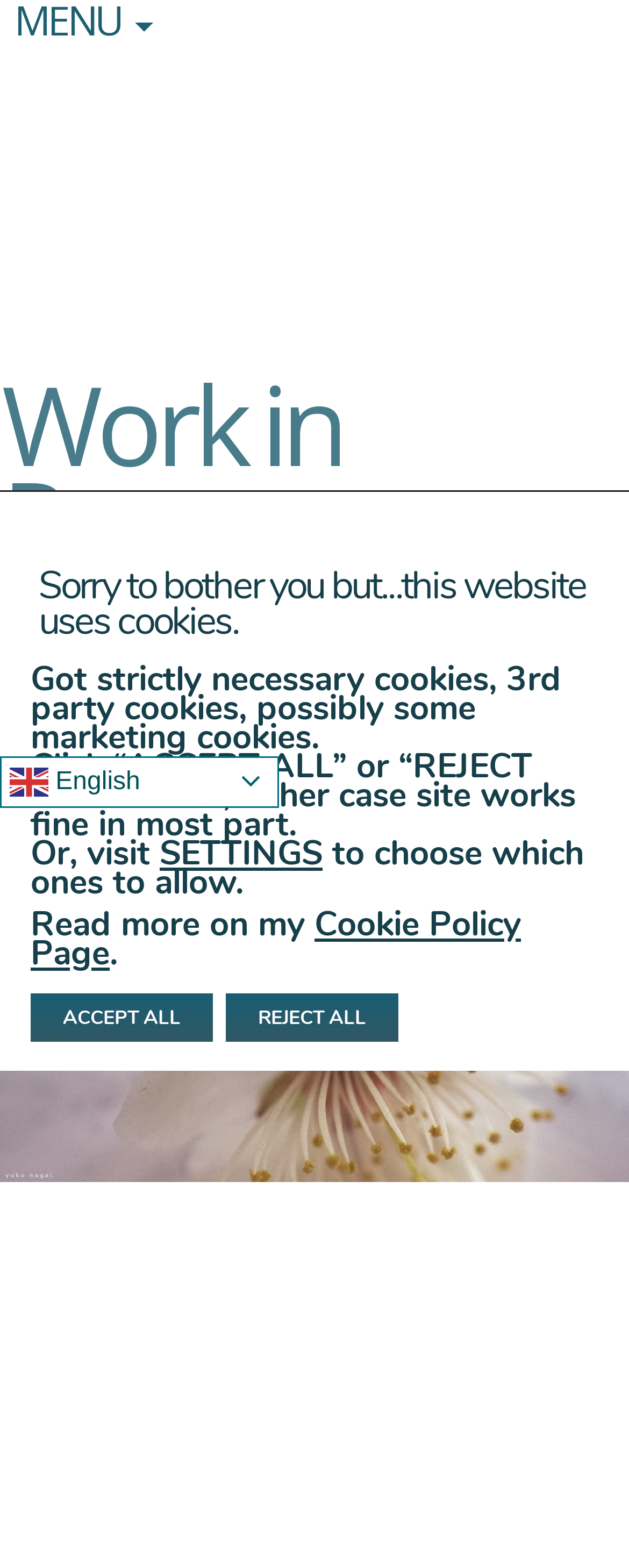Identify the bounding box coordinates of the clickable region to carry out the given instruction: "View Japanese Apricot blossoms detail.".

[0.0, 0.626, 1.0, 0.651]